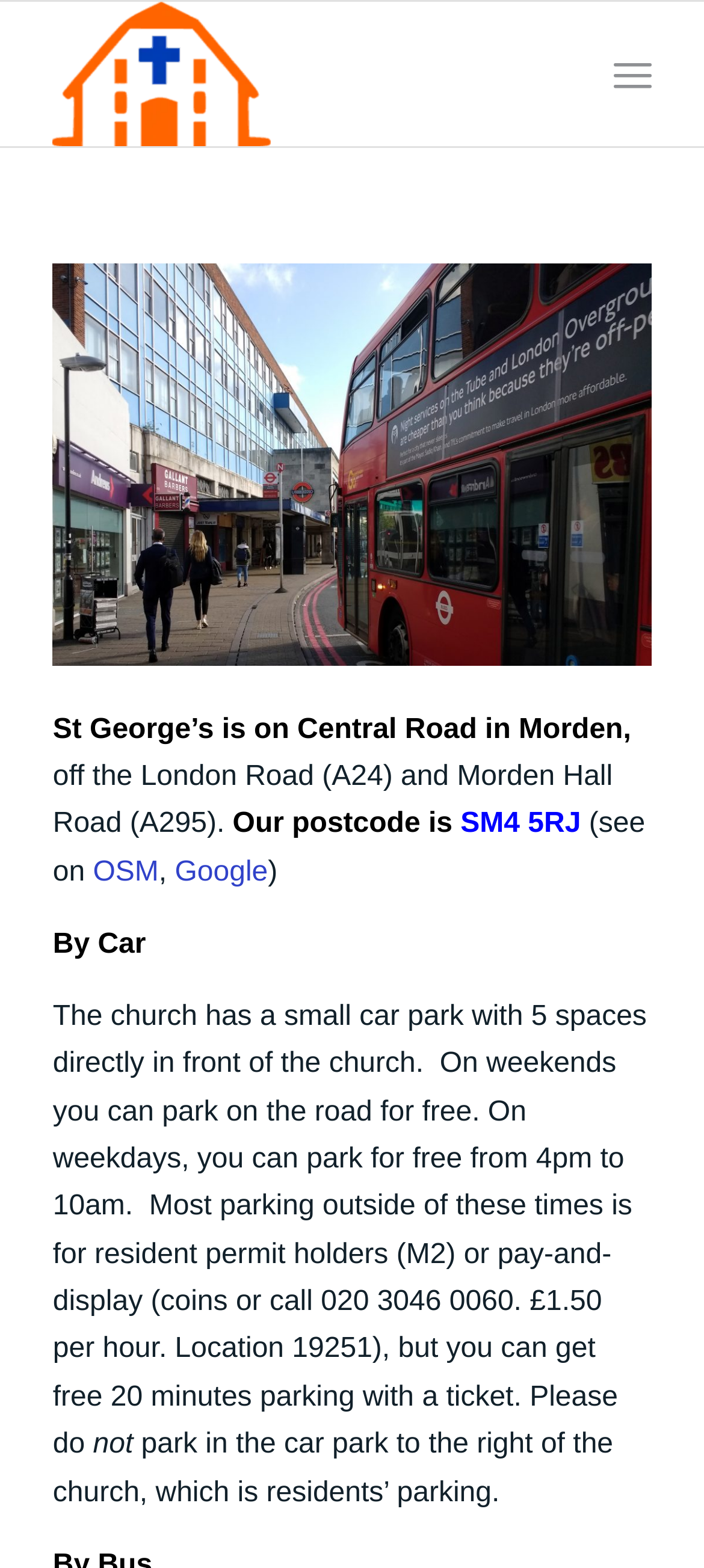What is the cost of parking per hour?
Please analyze the image and answer the question with as much detail as possible.

The cost of parking per hour can be found in the text 'pay-and-display (coins or call 020 3046 0060. £1.50 per hour.' which is located in the lower part of the webpage.